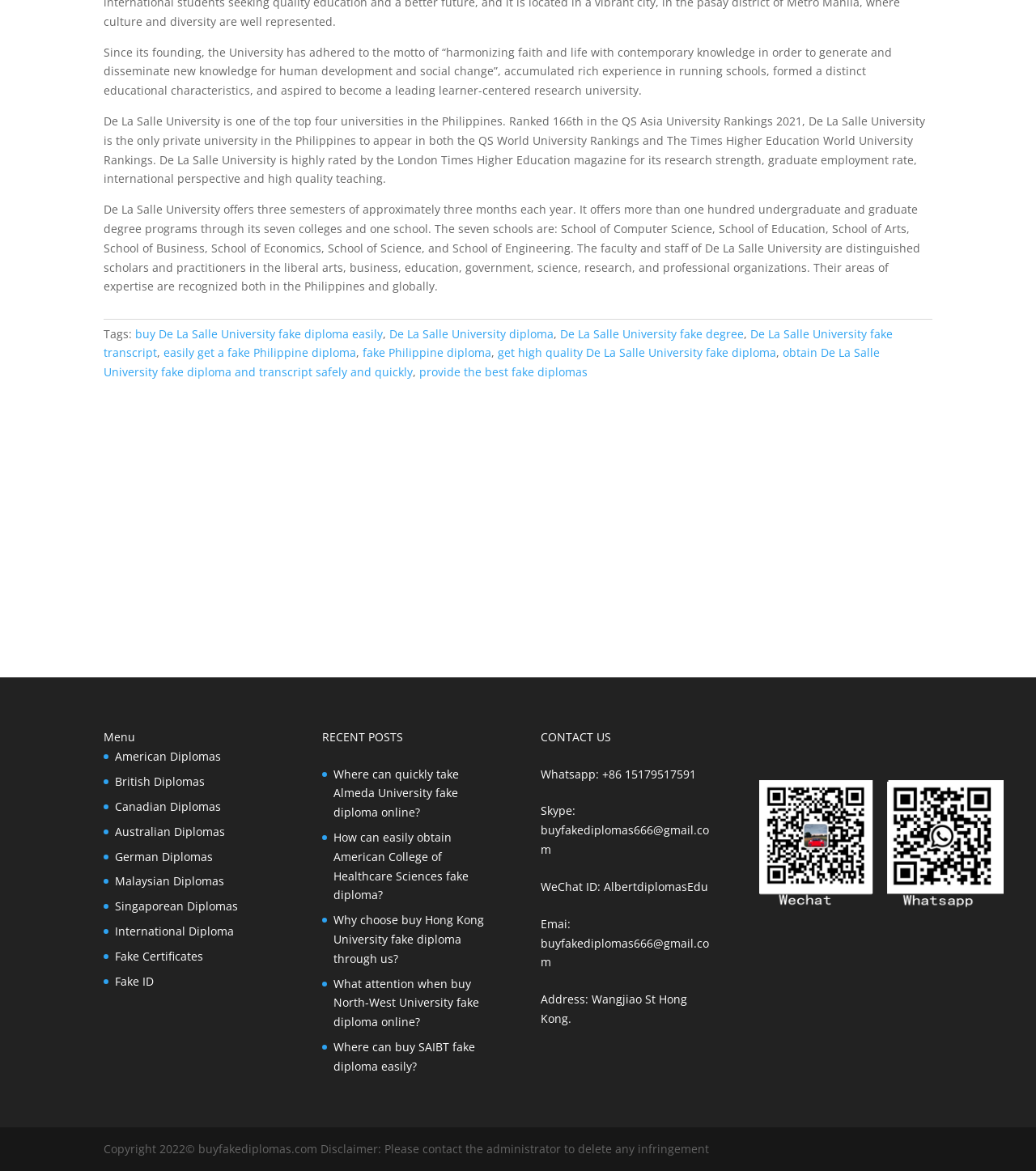What is the motto of De La Salle University?
Using the information from the image, give a concise answer in one word or a short phrase.

harmonizing faith and life with contemporary knowledge